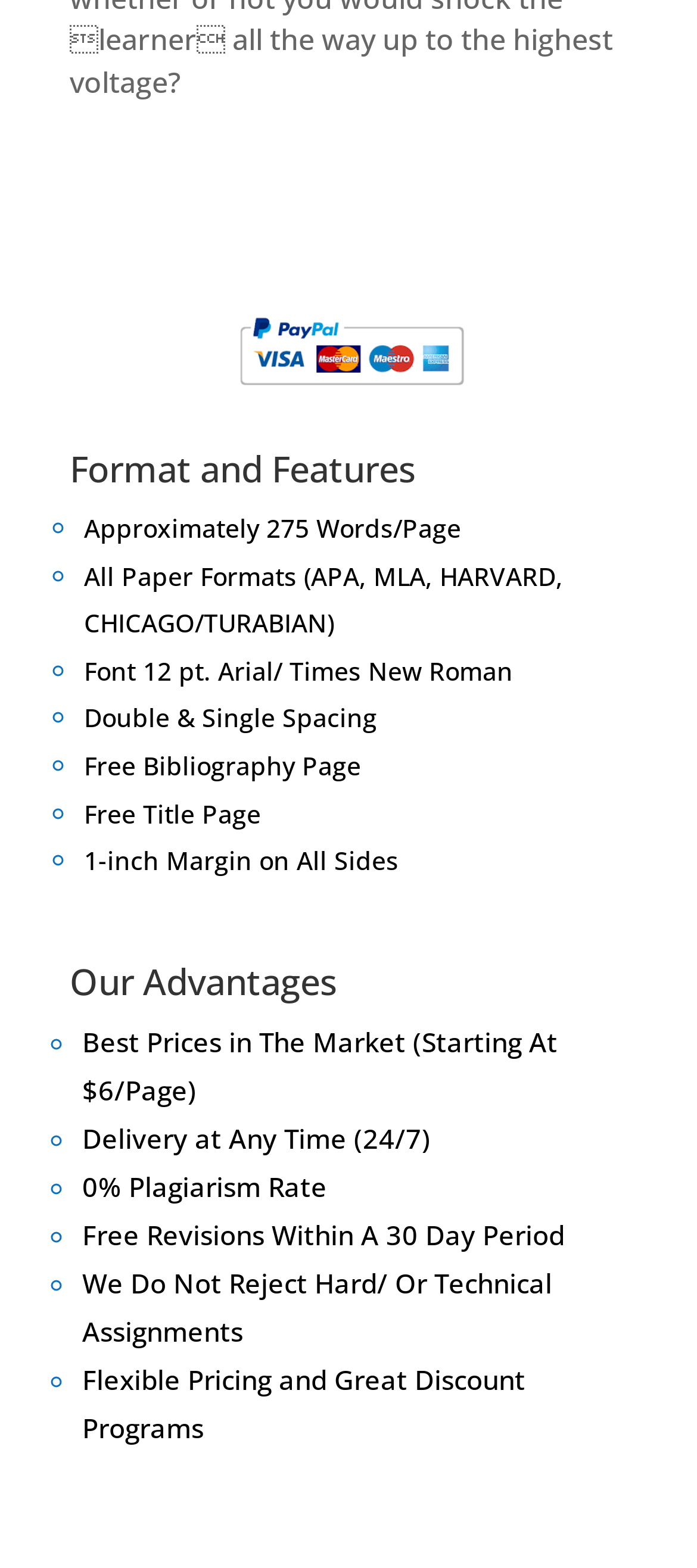Please find the bounding box coordinates (top-left x, top-left y, bottom-right x, bottom-right y) in the screenshot for the UI element described as follows: 1-inch Margin on All Sides

[0.121, 0.538, 0.572, 0.56]